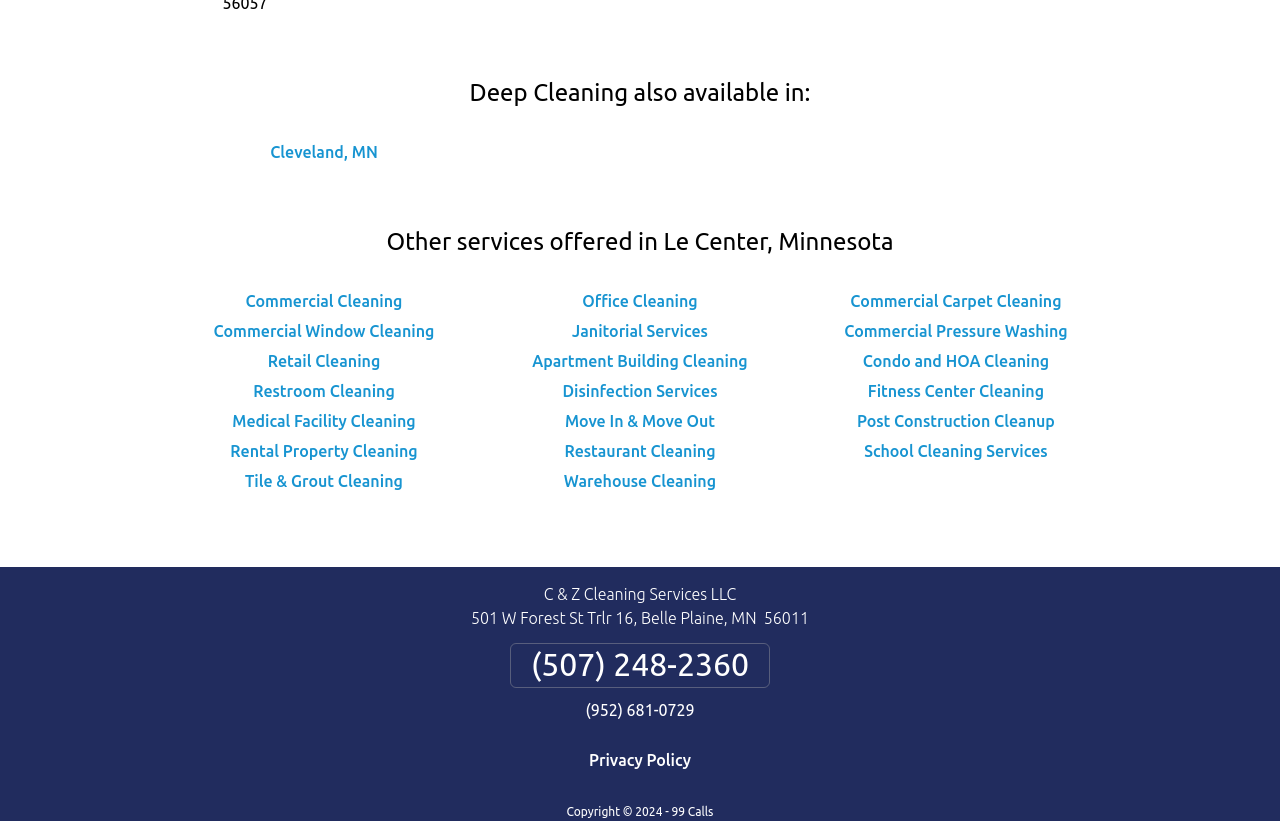For the element described, predict the bounding box coordinates as (top-left x, top-left y, bottom-right x, bottom-right y). All values should be between 0 and 1. Element description: Apartment Building Cleaning

[0.416, 0.428, 0.584, 0.45]